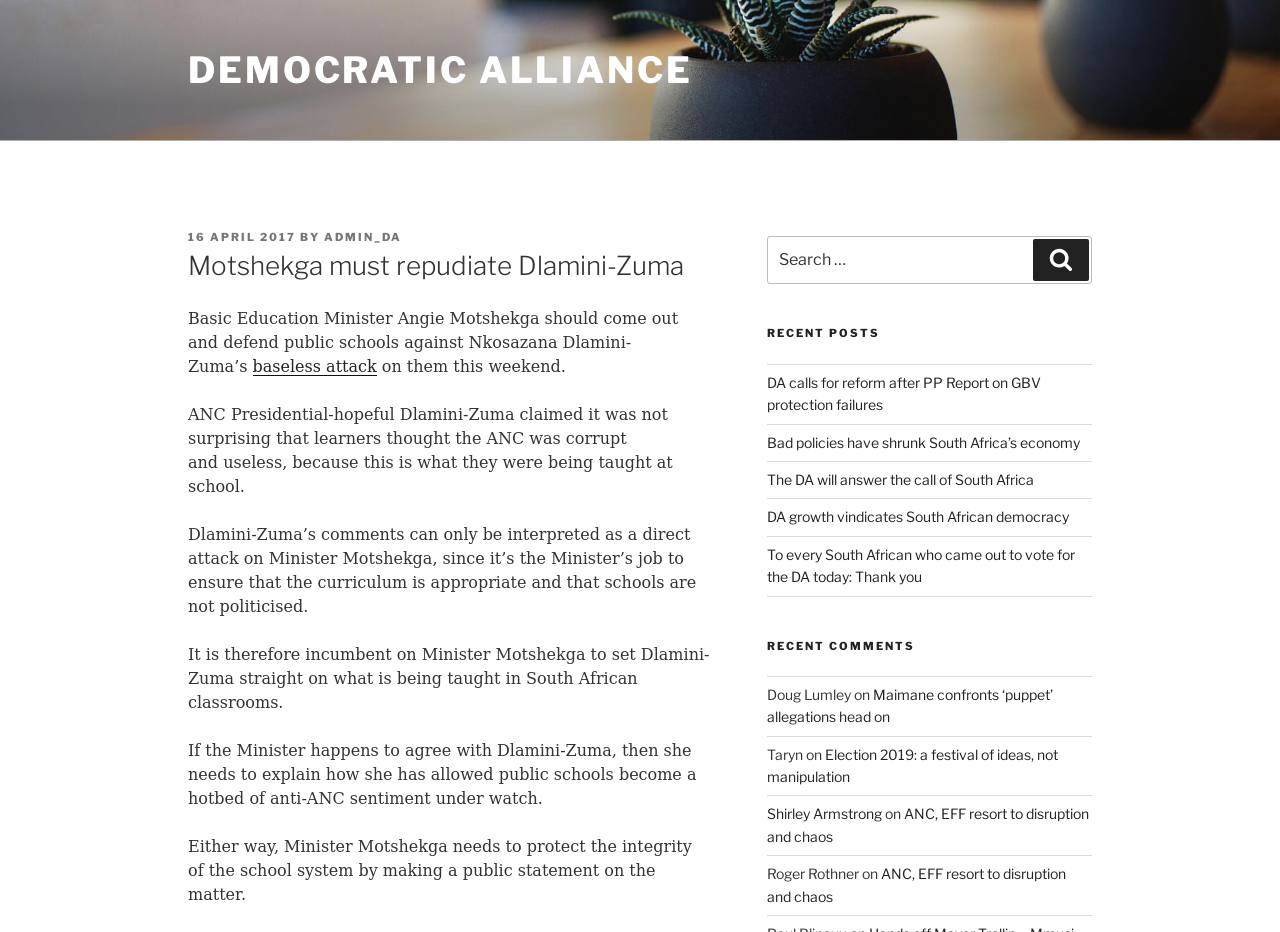Identify the bounding box coordinates of the element to click to follow this instruction: 'Search for something'. Ensure the coordinates are four float values between 0 and 1, provided as [left, top, right, bottom].

[0.599, 0.253, 0.853, 0.305]